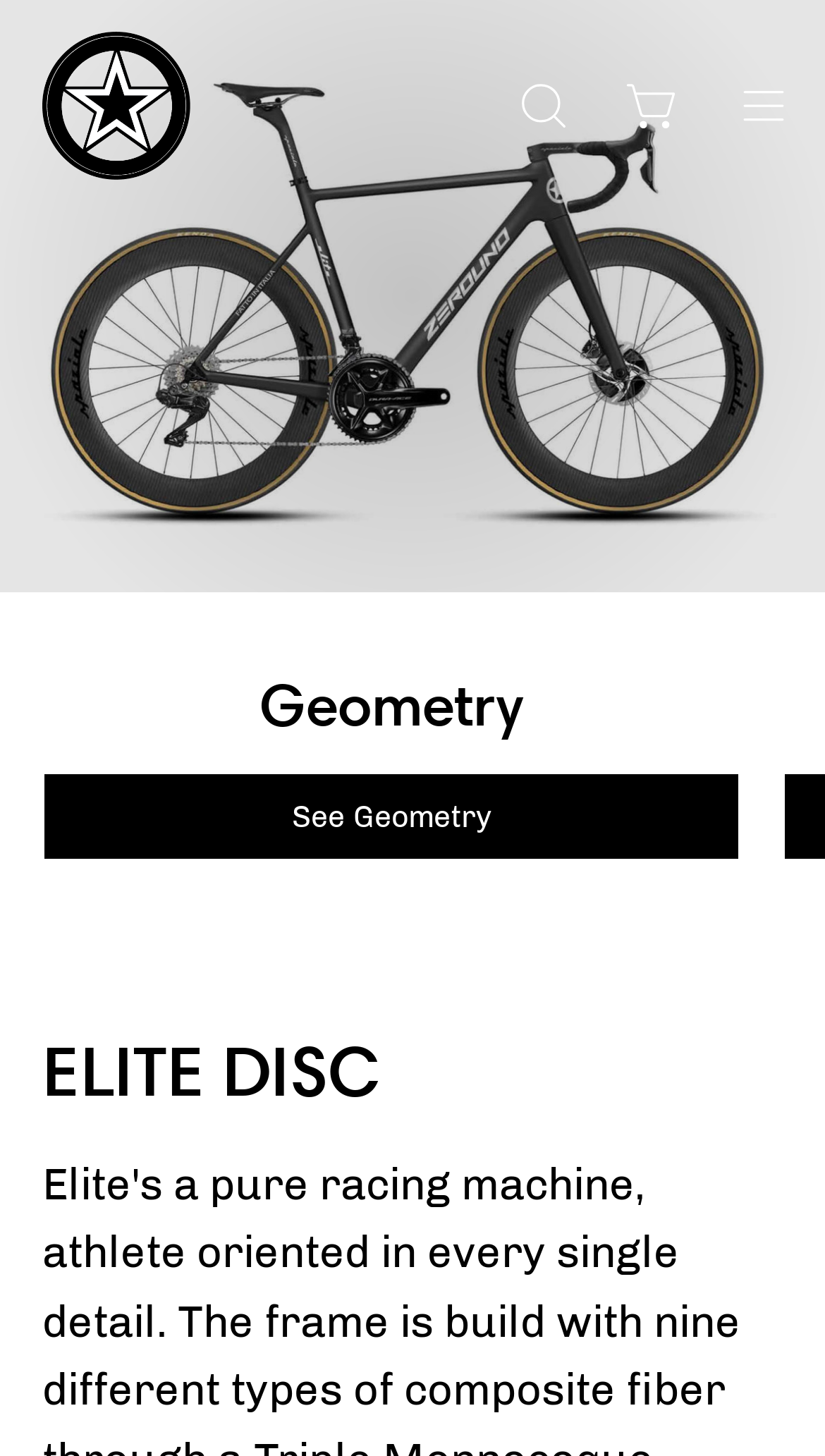Can you find the bounding box coordinates for the UI element given this description: "Apri menu di navigazione"? Provide the coordinates as four float numbers between 0 and 1: [left, top, right, bottom].

[0.867, 0.041, 0.979, 0.105]